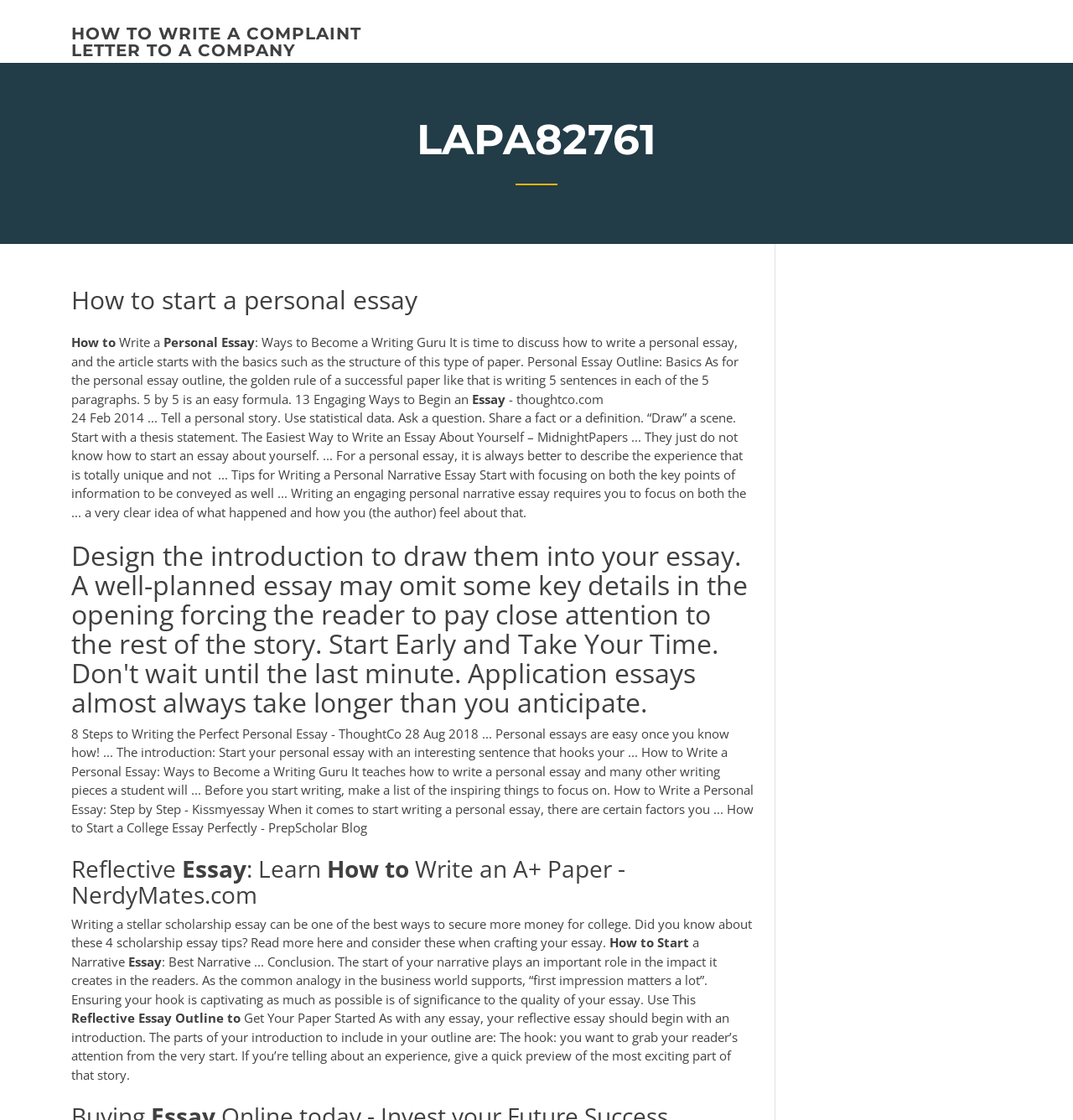How long does it take to write a personal essay?
Please respond to the question with a detailed and informative answer.

The webpage advises not to wait until the last minute to write a personal essay, as it almost always takes longer than anticipated. It suggests starting early and taking your time to ensure a well-written essay.